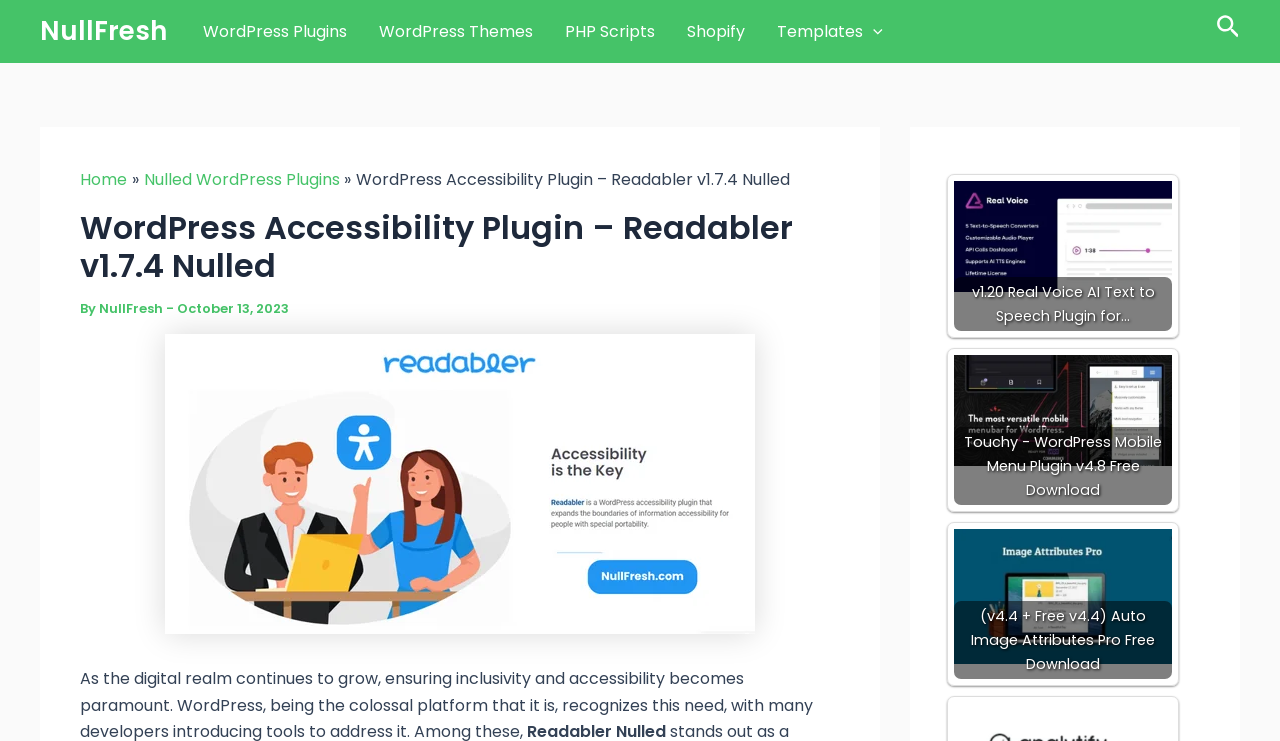Identify the bounding box coordinates of the region that needs to be clicked to carry out this instruction: "Explore the WordPress Accessibility Plugin". Provide these coordinates as four float numbers ranging from 0 to 1, i.e., [left, top, right, bottom].

[0.745, 0.245, 0.916, 0.447]